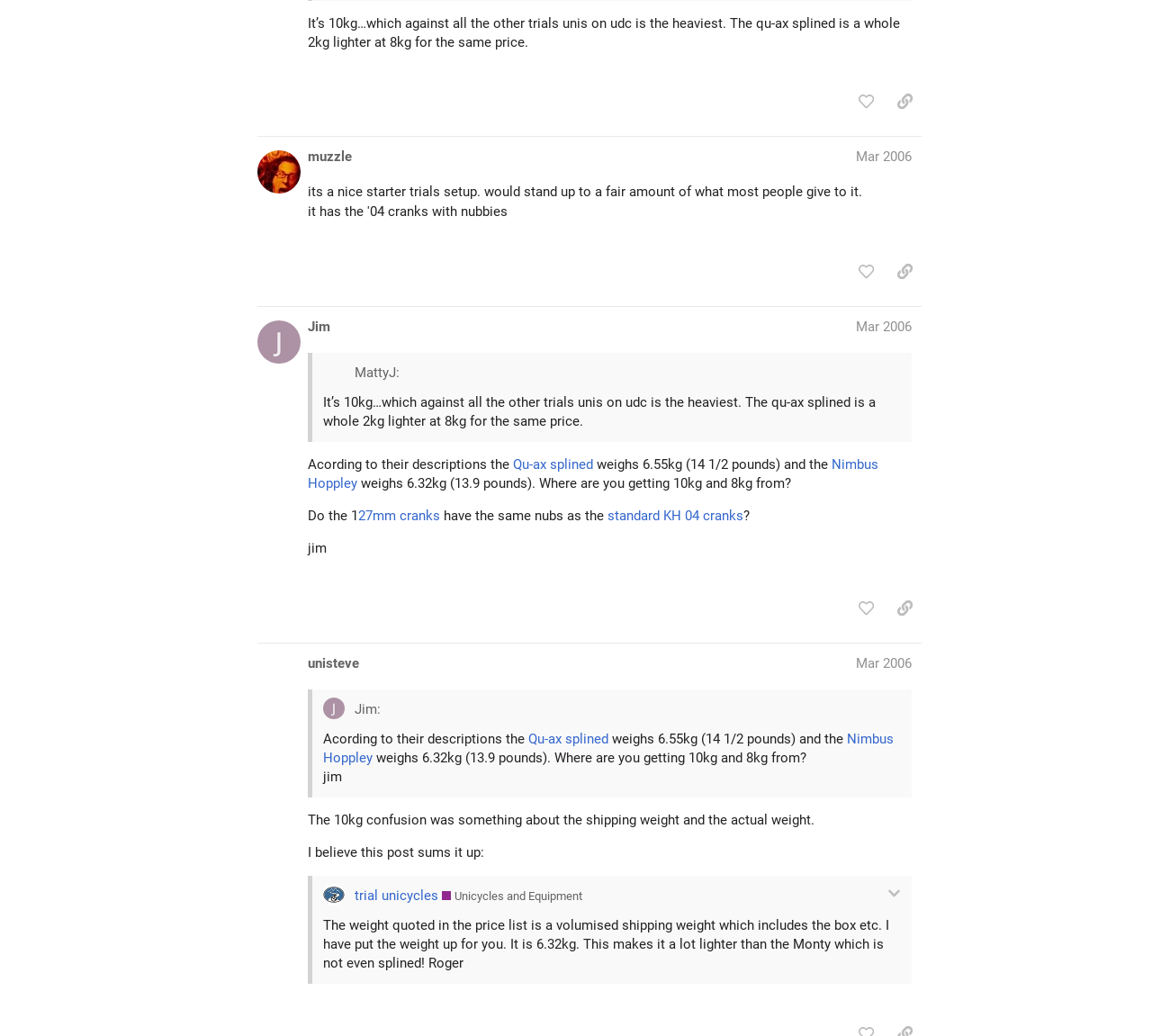Identify the bounding box coordinates necessary to click and complete the given instruction: "reply to this topic".

[0.746, 0.257, 0.808, 0.288]